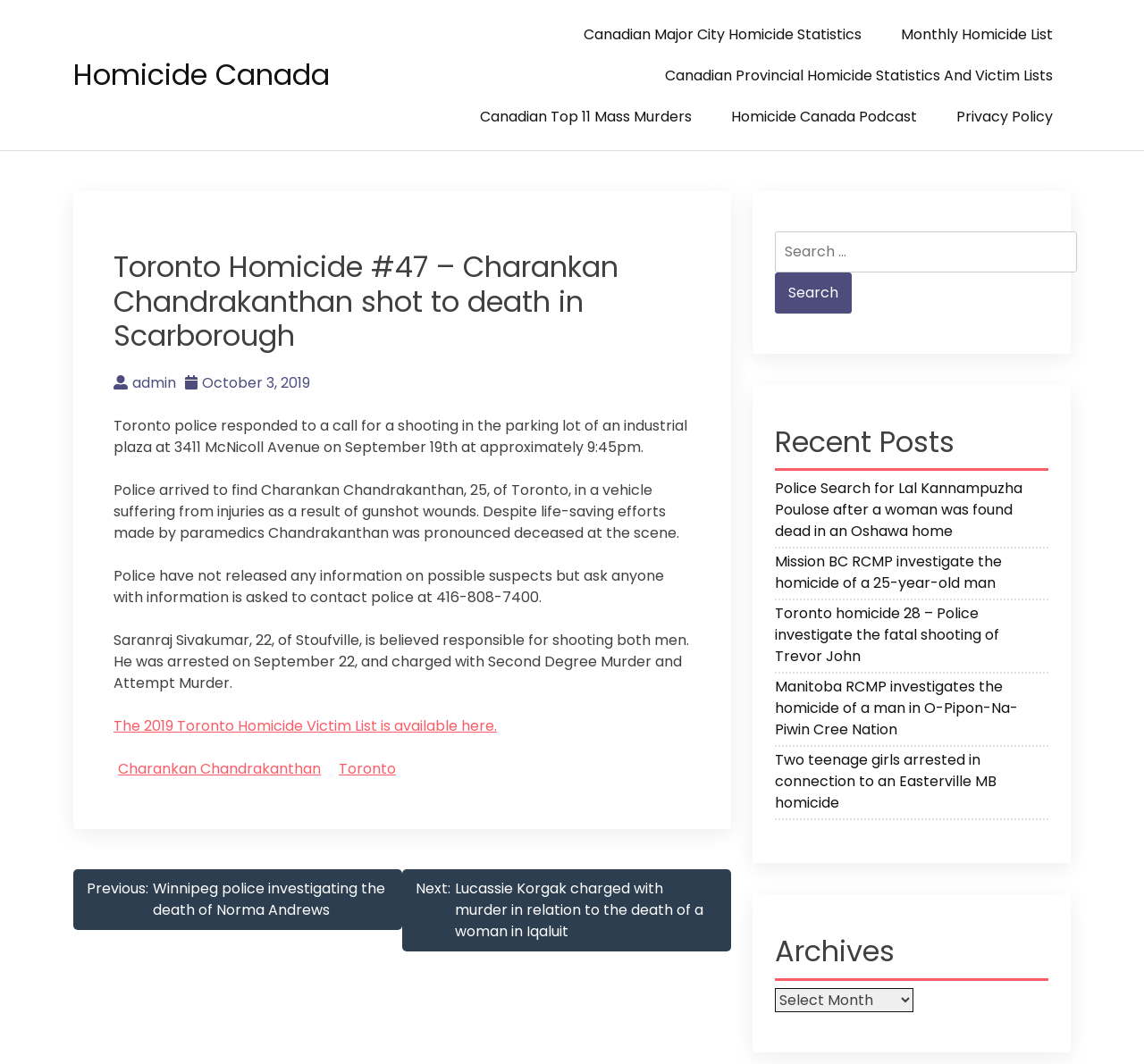What is the name of the victim mentioned in the article?
Provide a fully detailed and comprehensive answer to the question.

I read the article and found the name of the victim mentioned, which is Charankan Chandrakanthan. This name is mentioned in the heading and in the article body.